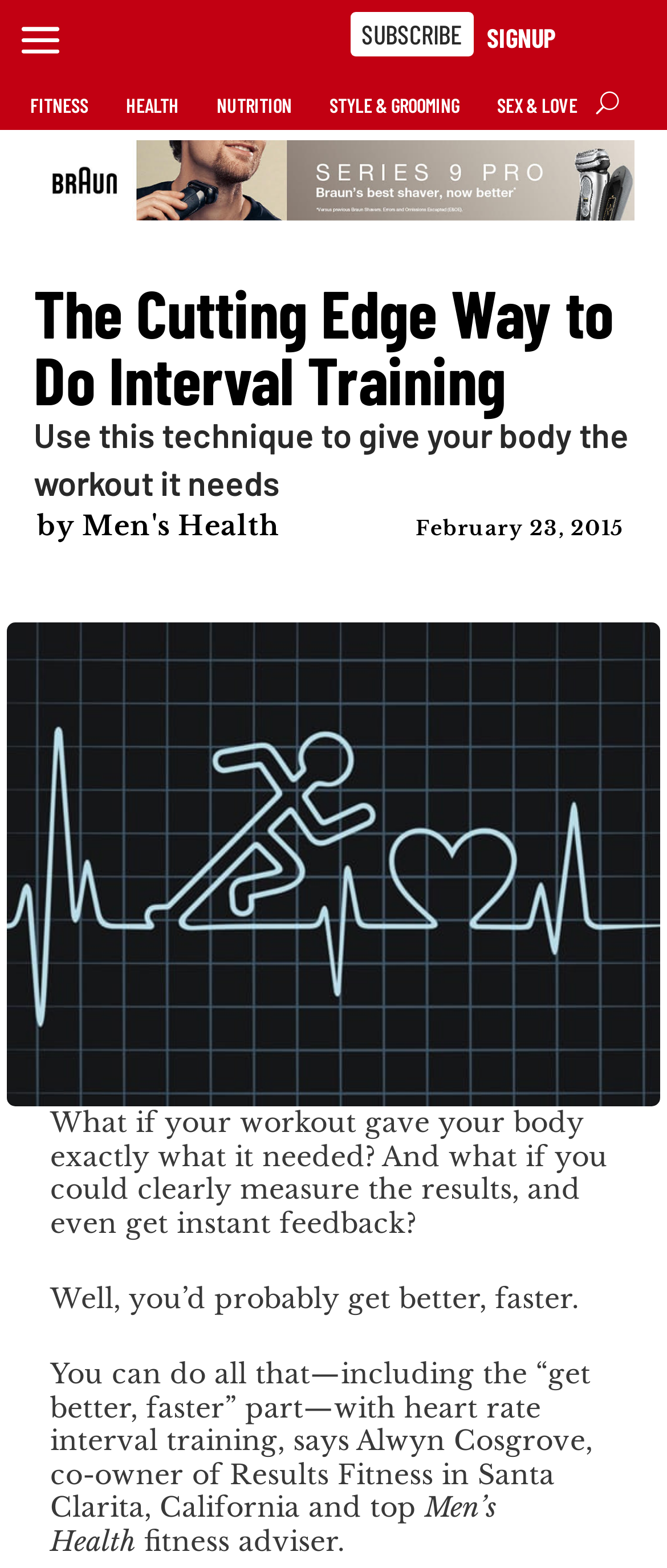What is the name of the publication?
Please provide a detailed and comprehensive answer to the question.

The webpage contains multiple mentions of 'Men's Health', including the title 'The Cutting Edge Way to Do Interval Training - Men's Health' and the text 'Men’s Health fitness adviser.' Therefore, the name of the publication is Men's Health.